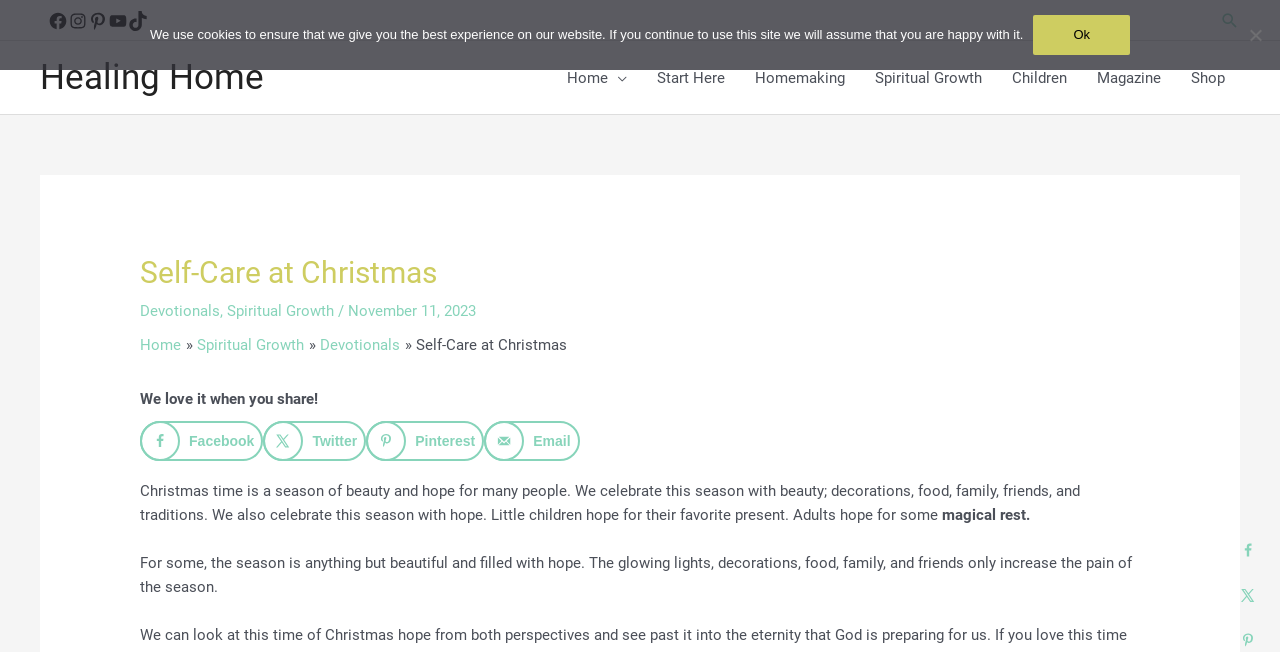Identify the bounding box coordinates of the element that should be clicked to fulfill this task: "Search for something". The coordinates should be provided as four float numbers between 0 and 1, i.e., [left, top, right, bottom].

[0.953, 0.016, 0.969, 0.045]